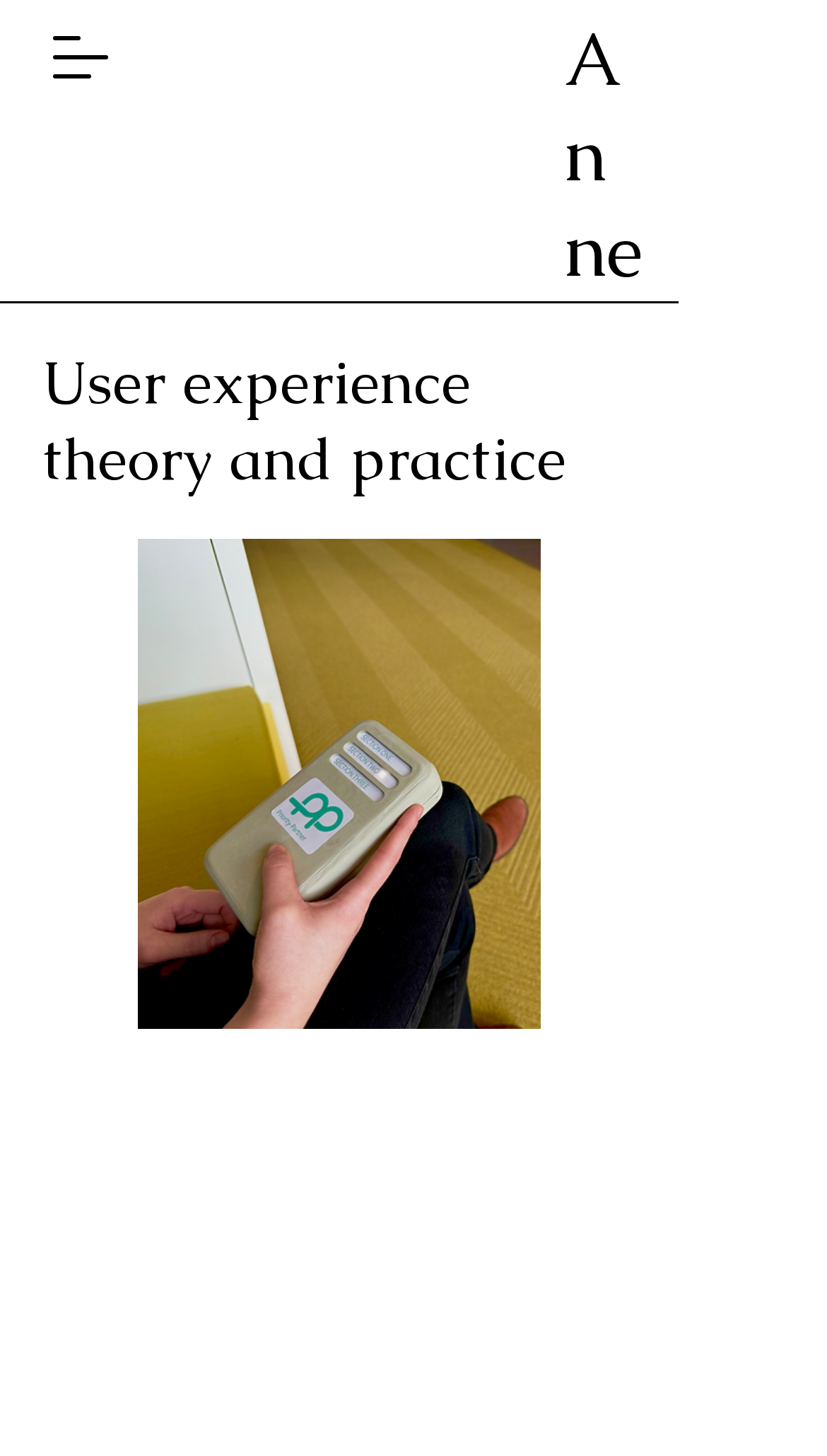Please locate and retrieve the main header text of the webpage.

User experience theory and practice